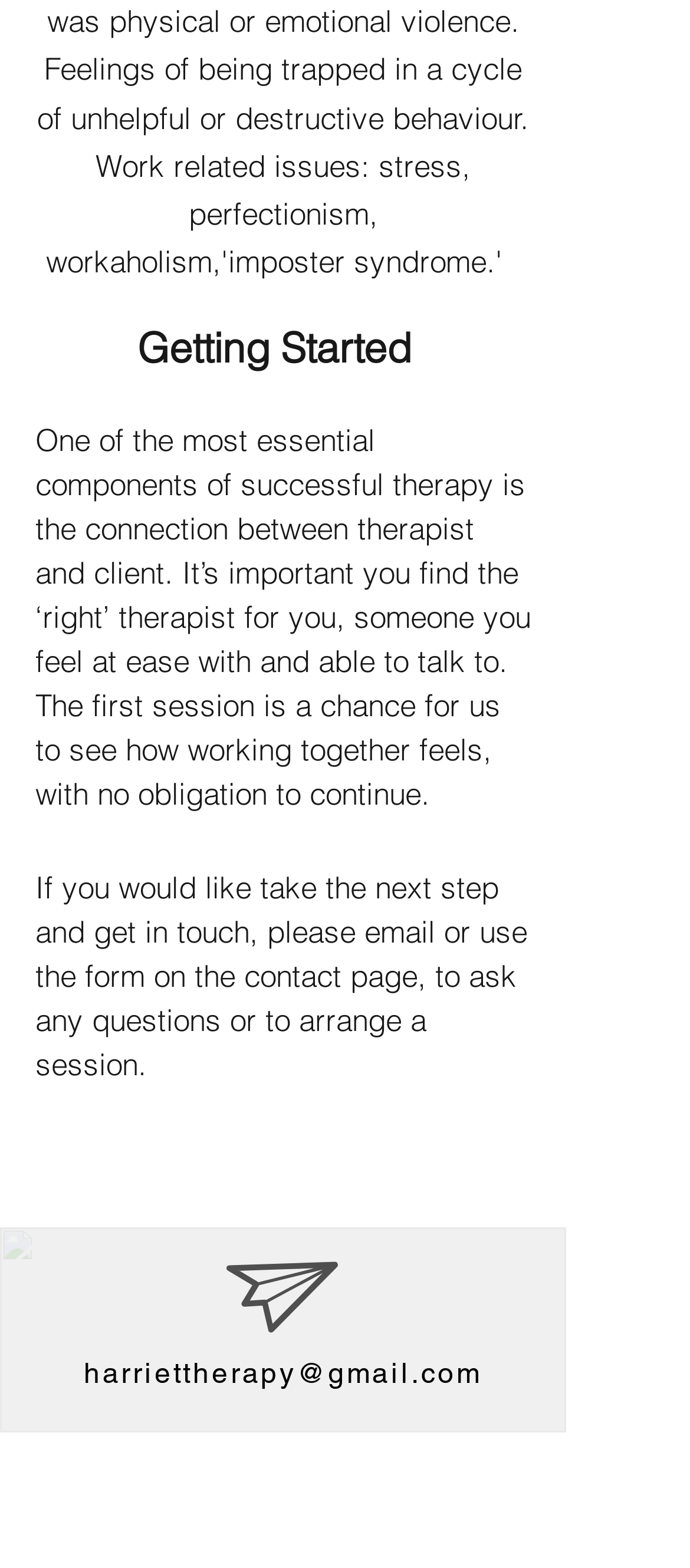Extract the bounding box coordinates for the described element: "About". The coordinates should be represented as four float numbers between 0 and 1: [left, top, right, bottom].

None